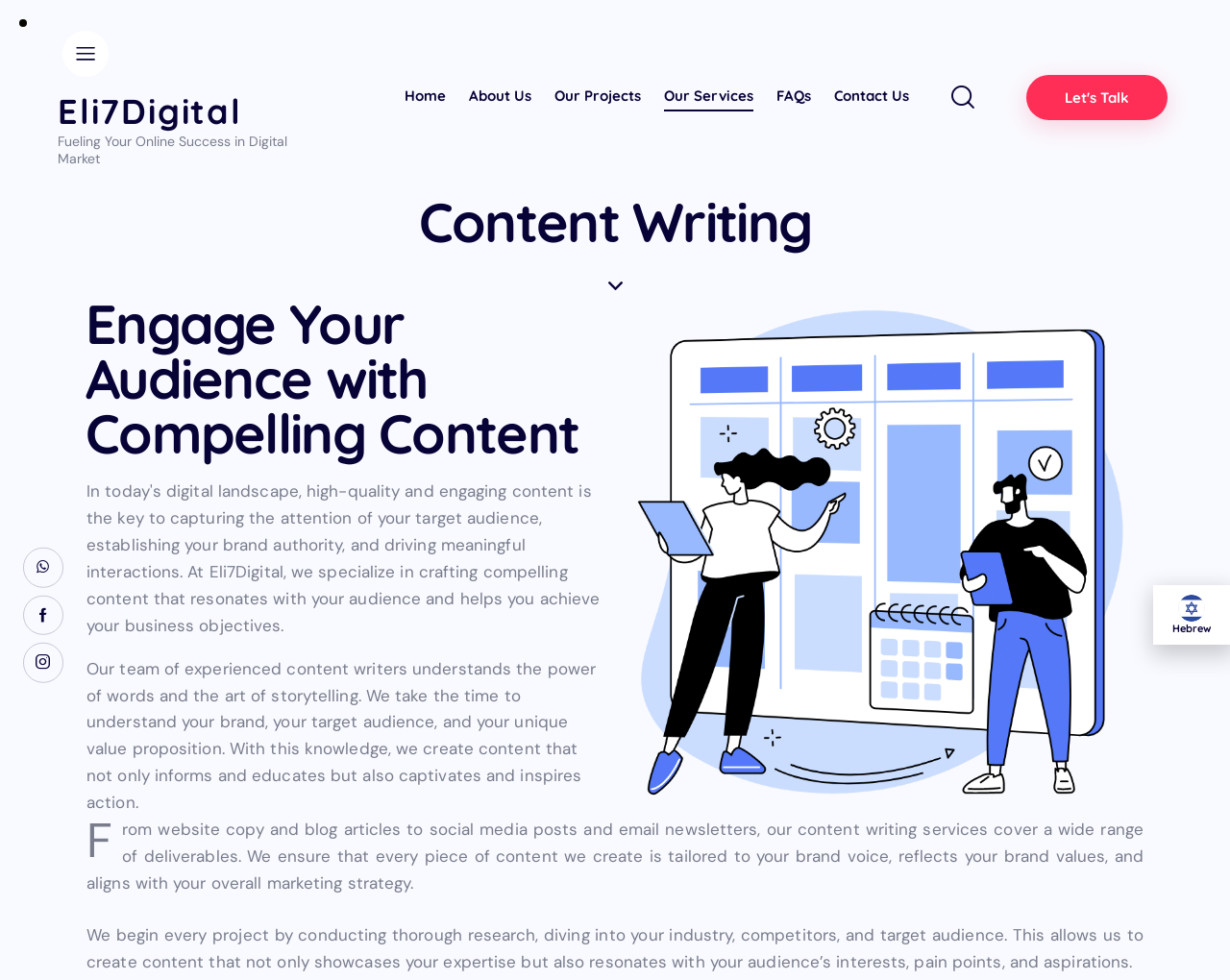What is the first step in the content writing process?
Using the information from the image, provide a comprehensive answer to the question.

The first step in the content writing process can be found in the static text that explains how the team begins every project by conducting thorough research, diving into the industry, competitors, and target audience.